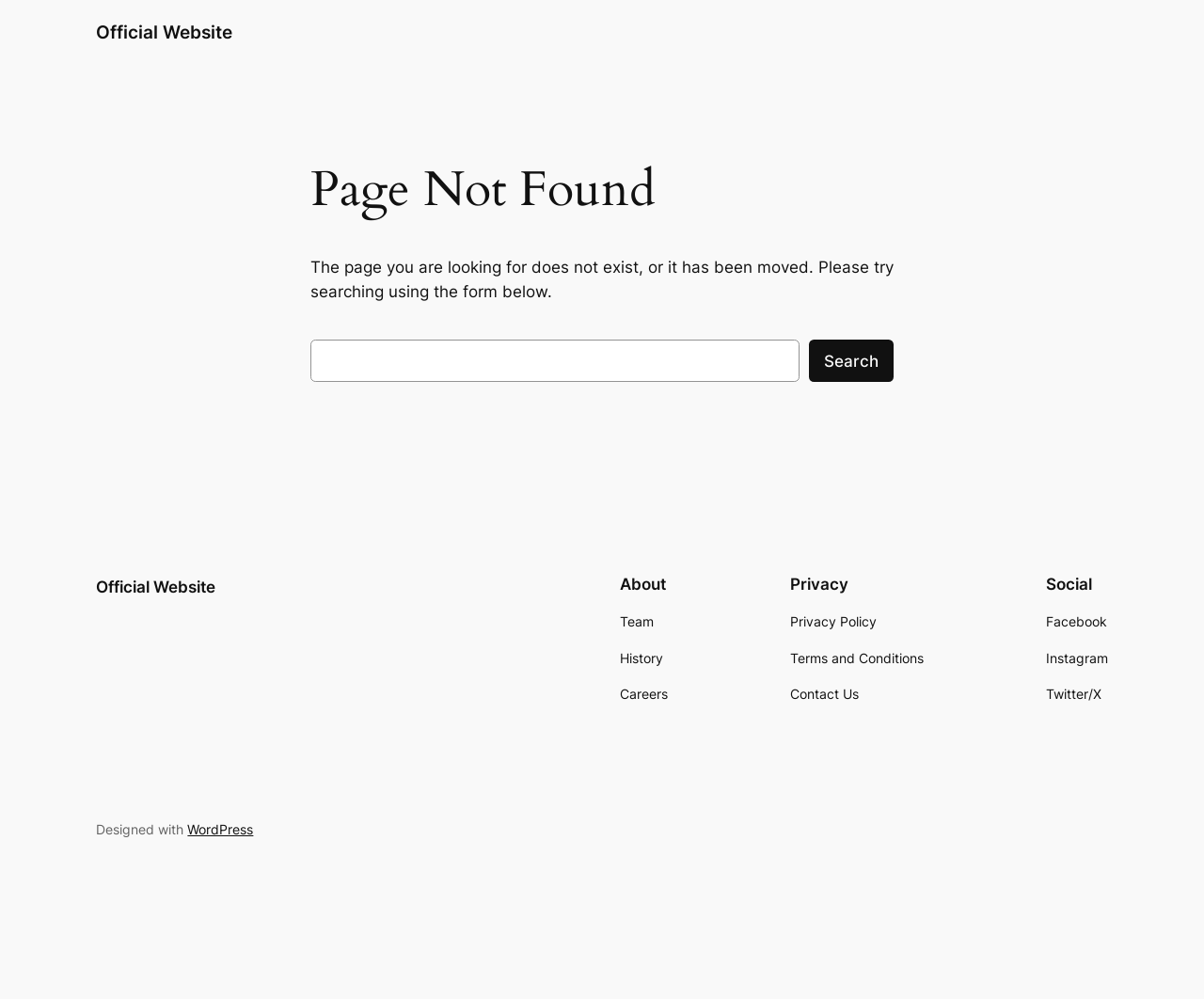Locate the bounding box coordinates of the area you need to click to fulfill this instruction: 'Search for something'. The coordinates must be in the form of four float numbers ranging from 0 to 1: [left, top, right, bottom].

[0.258, 0.34, 0.664, 0.383]